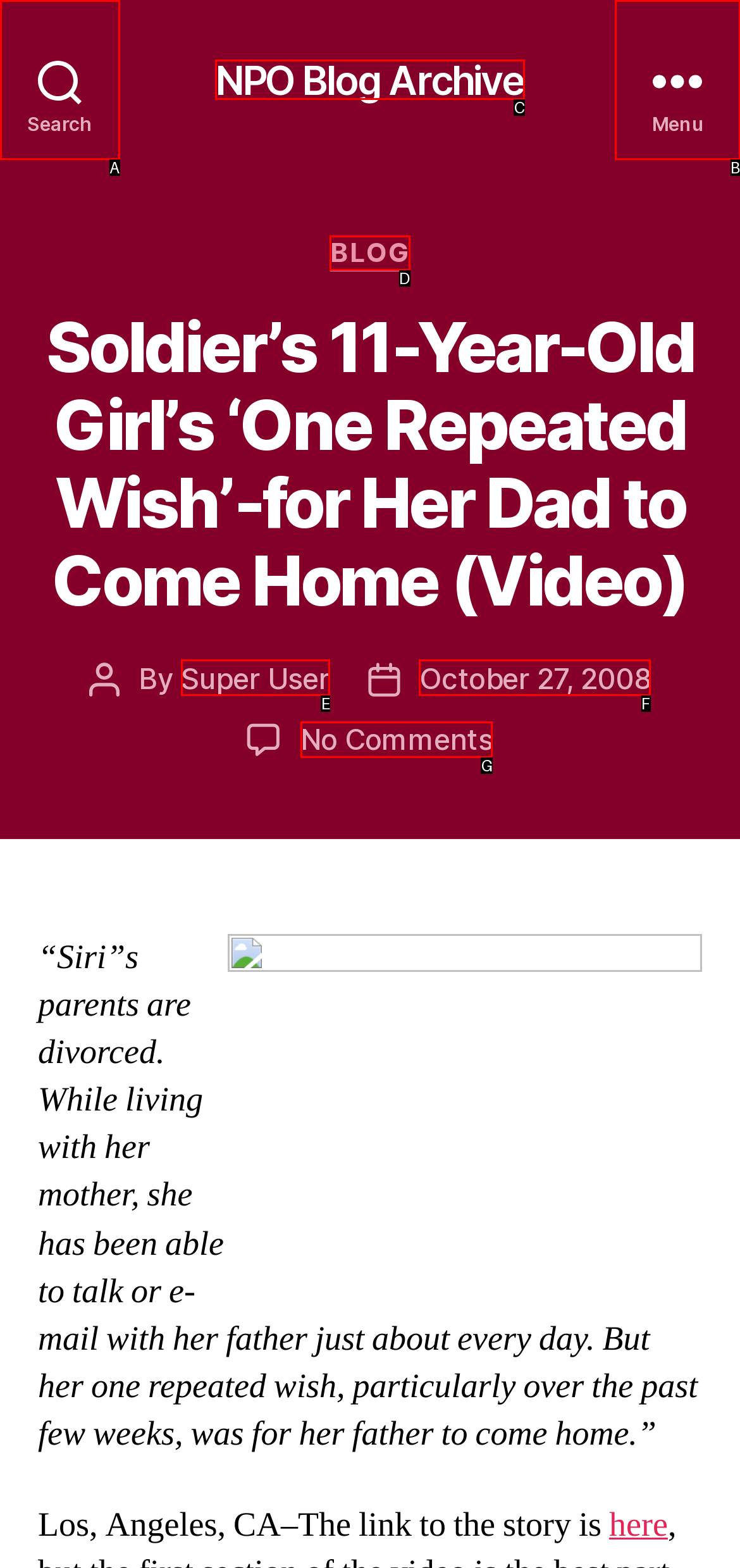Based on the provided element description: Super User, identify the best matching HTML element. Respond with the corresponding letter from the options shown.

E